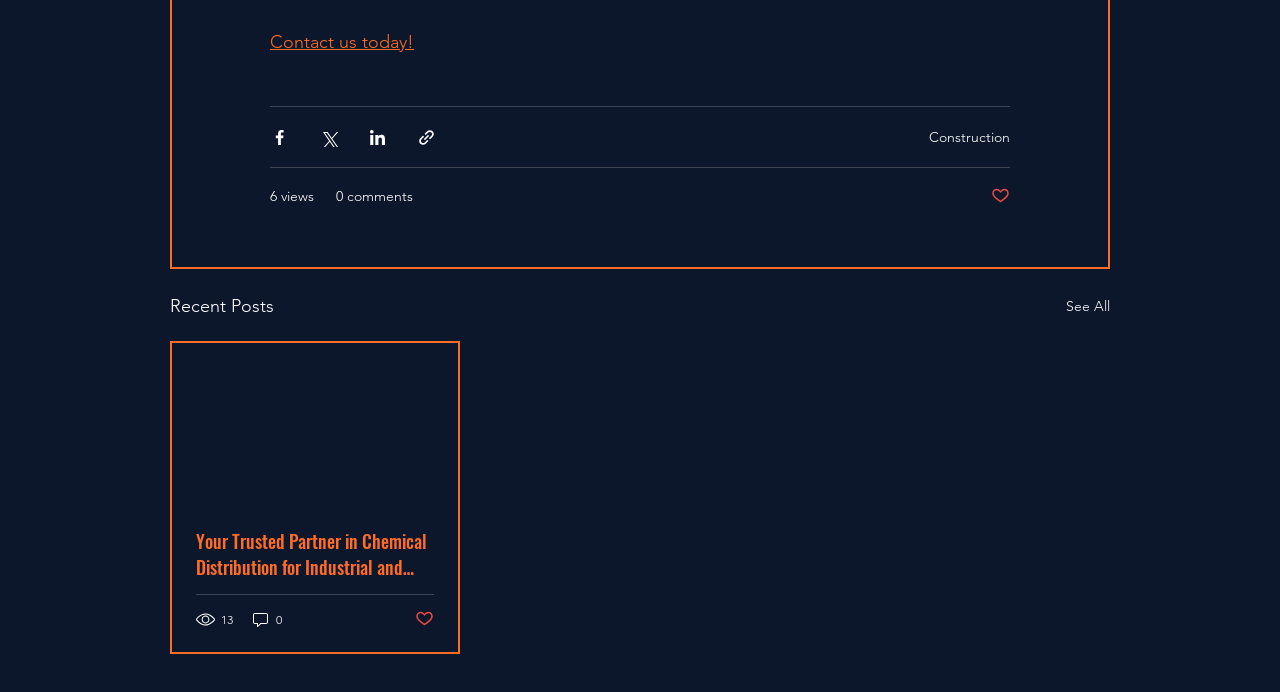Please determine the bounding box coordinates of the clickable area required to carry out the following instruction: "Share via Facebook". The coordinates must be four float numbers between 0 and 1, represented as [left, top, right, bottom].

[0.211, 0.185, 0.226, 0.212]